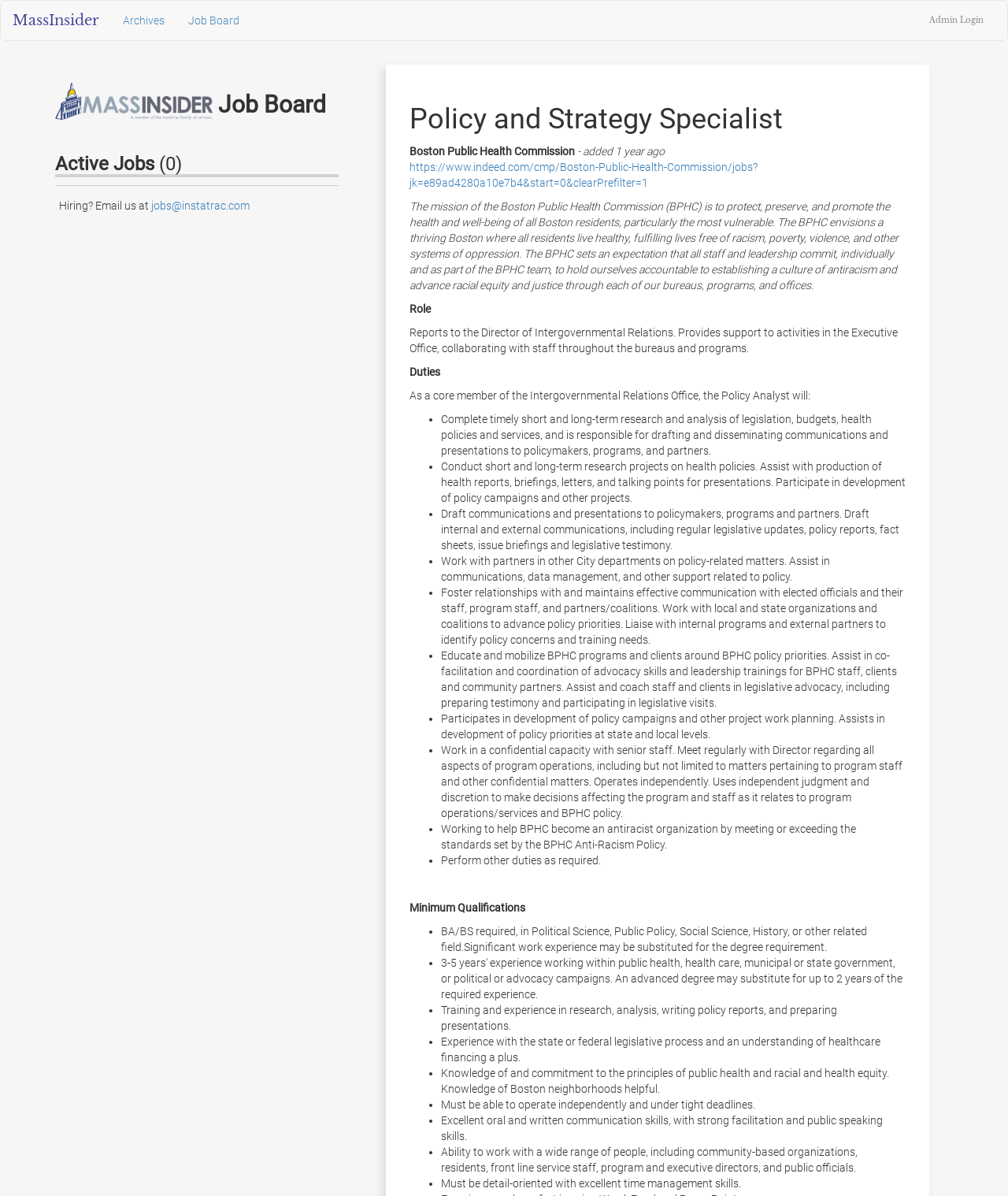Locate the bounding box coordinates of the UI element described by: "MassInsider". The bounding box coordinates should consist of four float numbers between 0 and 1, i.e., [left, top, right, bottom].

[0.001, 0.001, 0.11, 0.034]